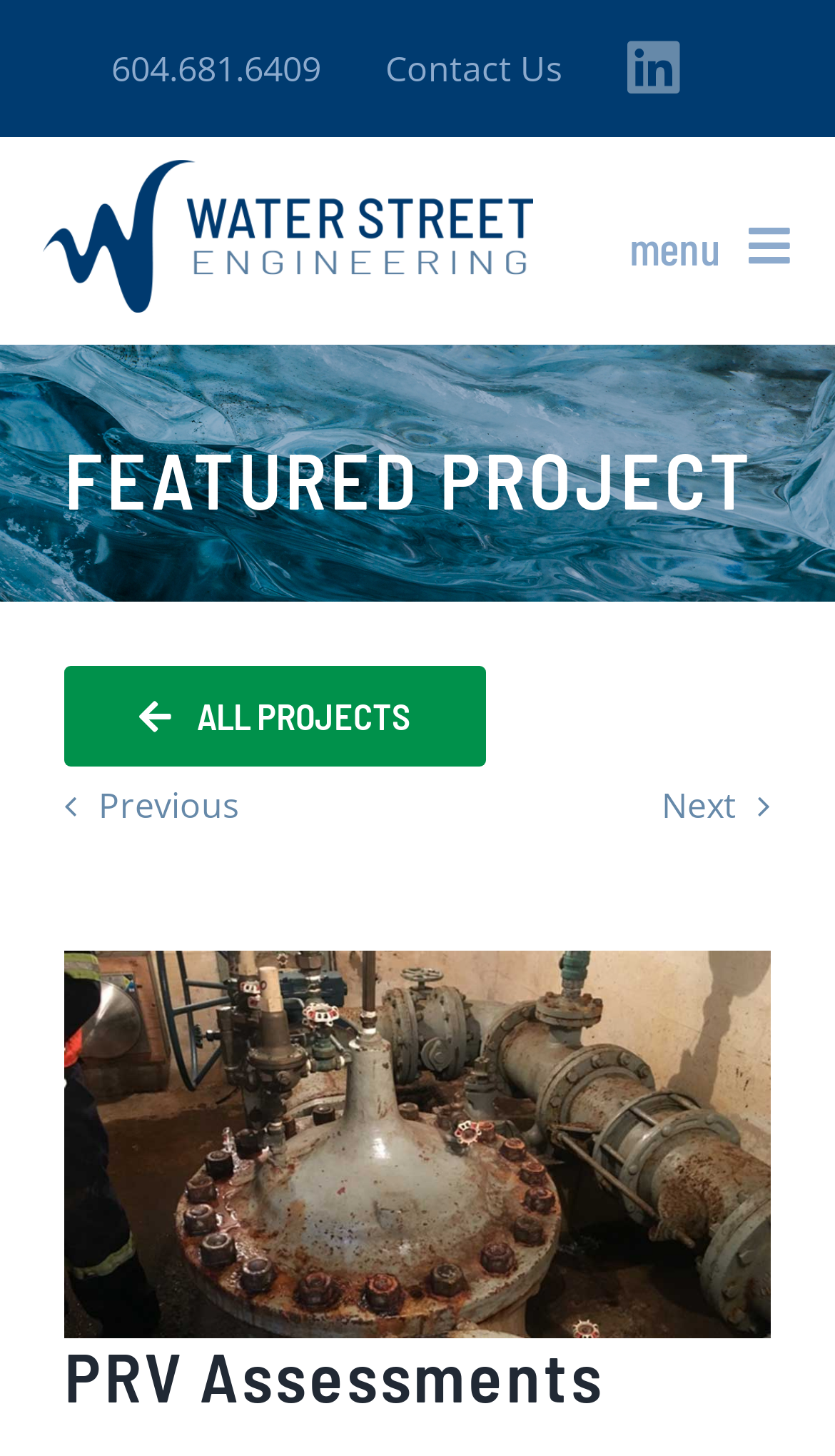From the element description AREAS OF PRACTICE, predict the bounding box coordinates of the UI element. The coordinates must be specified in the format (top-left x, top-left y, bottom-right x, bottom-right y) and should be within the 0 to 1 range.

[0.0, 0.218, 1.0, 0.296]